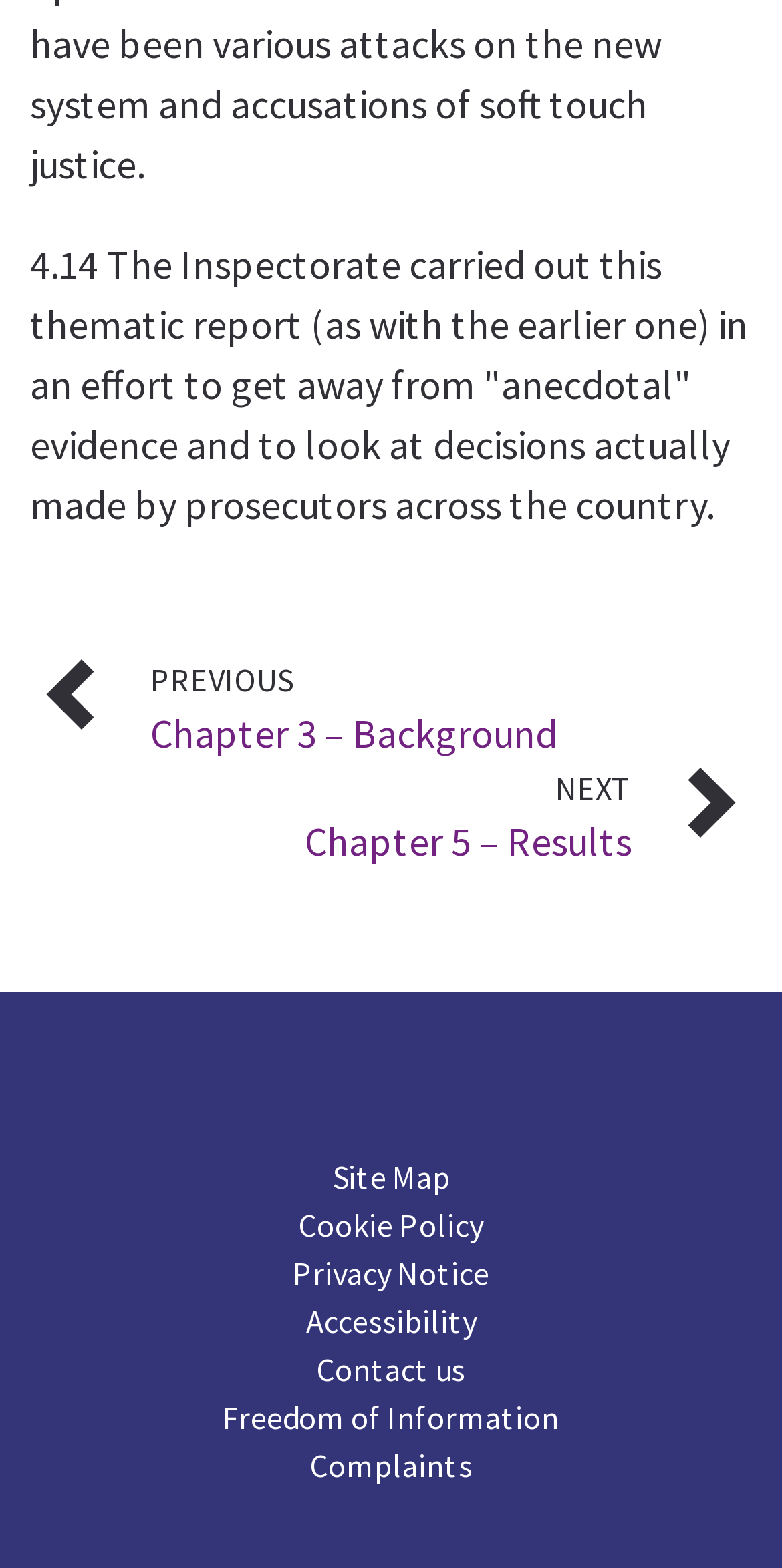Identify the bounding box coordinates for the UI element described by the following text: "Chapter 5 – Results". Provide the coordinates as four float numbers between 0 and 1, in the format [left, top, right, bottom].

[0.39, 0.52, 0.808, 0.552]